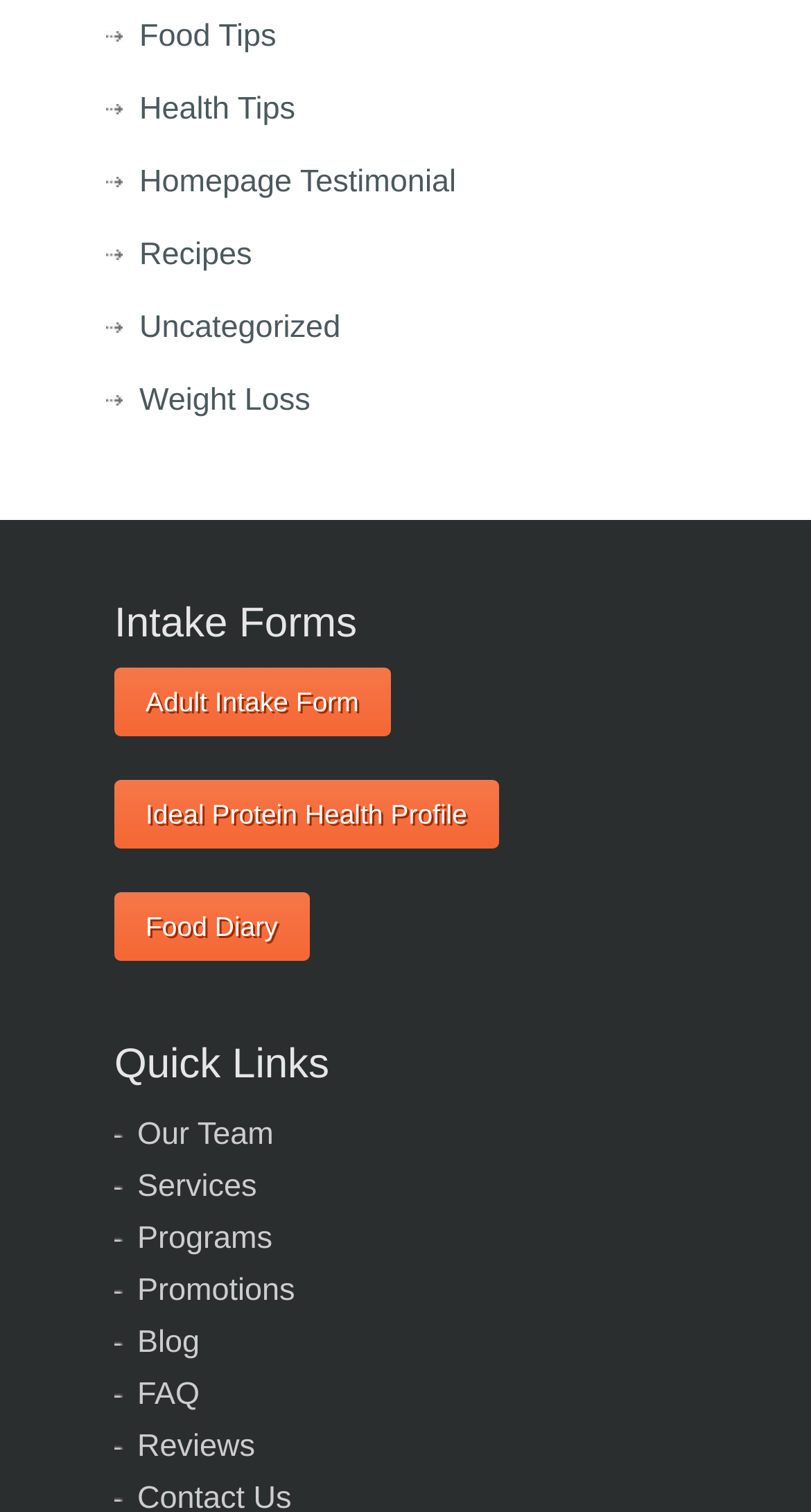Please specify the bounding box coordinates of the clickable region to carry out the following instruction: "Access adult intake form". The coordinates should be four float numbers between 0 and 1, in the format [left, top, right, bottom].

[0.141, 0.441, 0.481, 0.487]